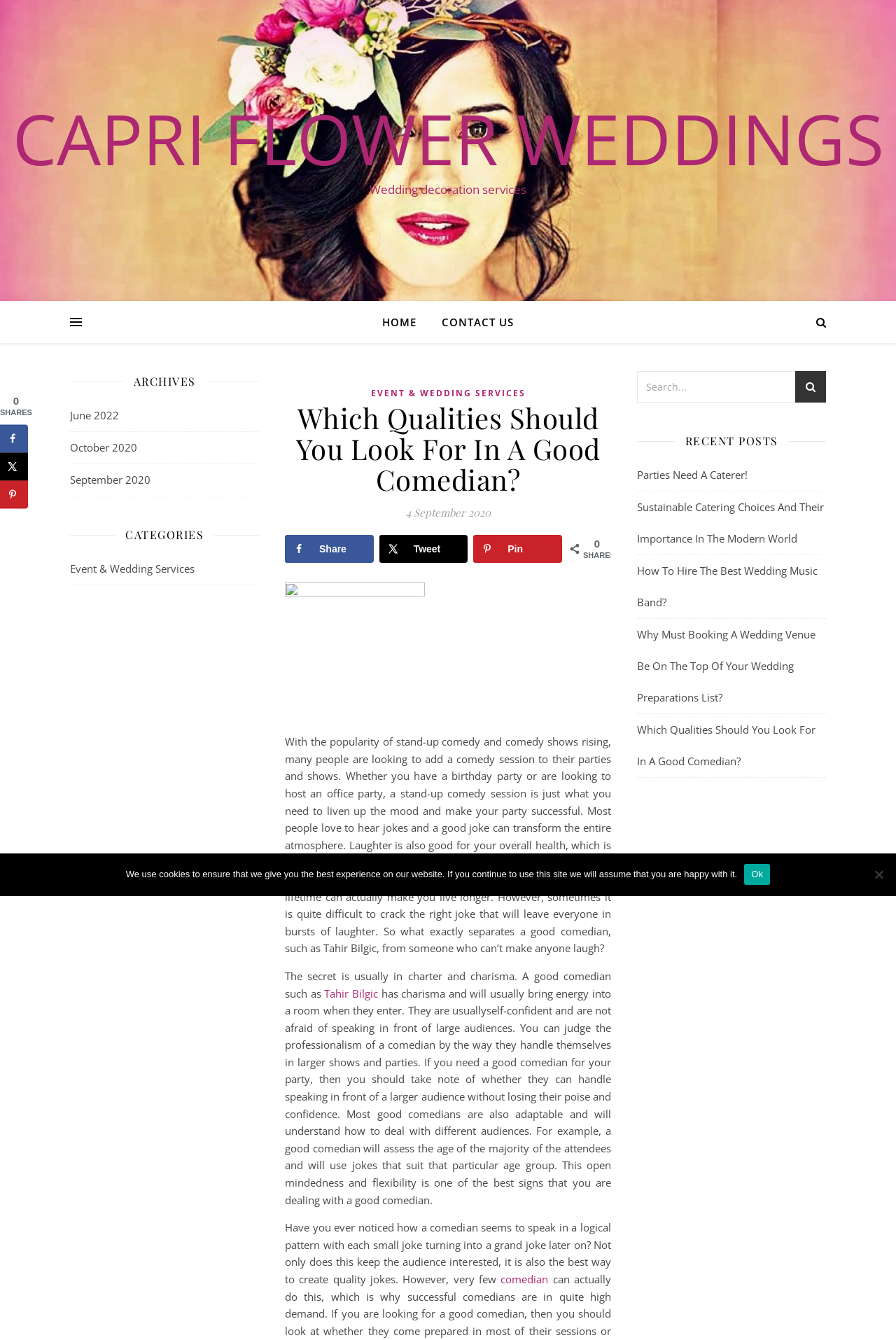Summarize the webpage in an elaborate manner.

This webpage is about Capri Flower Weddings, a wedding decoration service provider. At the top, there is a navigation menu with links to "HOME", "CONTACT US", and other sections. Below the navigation menu, there is a section with links to archives and categories, including "Event & Wedding Services". 

The main content of the webpage is an article titled "Which Qualities Should You Look For In A Good Comedian?" The article discusses the importance of hiring a good comedian for parties and events, and what qualities to look for in a comedian. The text is divided into several paragraphs, with links to other relevant articles and a mention of a comedian named Tahir Bilgic.

To the right of the article, there is a sidebar with social sharing buttons, including "Share on Facebook", "Share on X", and "Save to Pinterest". Below the article, there are links to recent posts, including "Parties Need A Caterer!", "Sustainable Catering Choices And Their Importance In The Modern World", and others.

At the bottom of the page, there is a cookie notice dialog with a message about the use of cookies on the website and options to accept or decline.